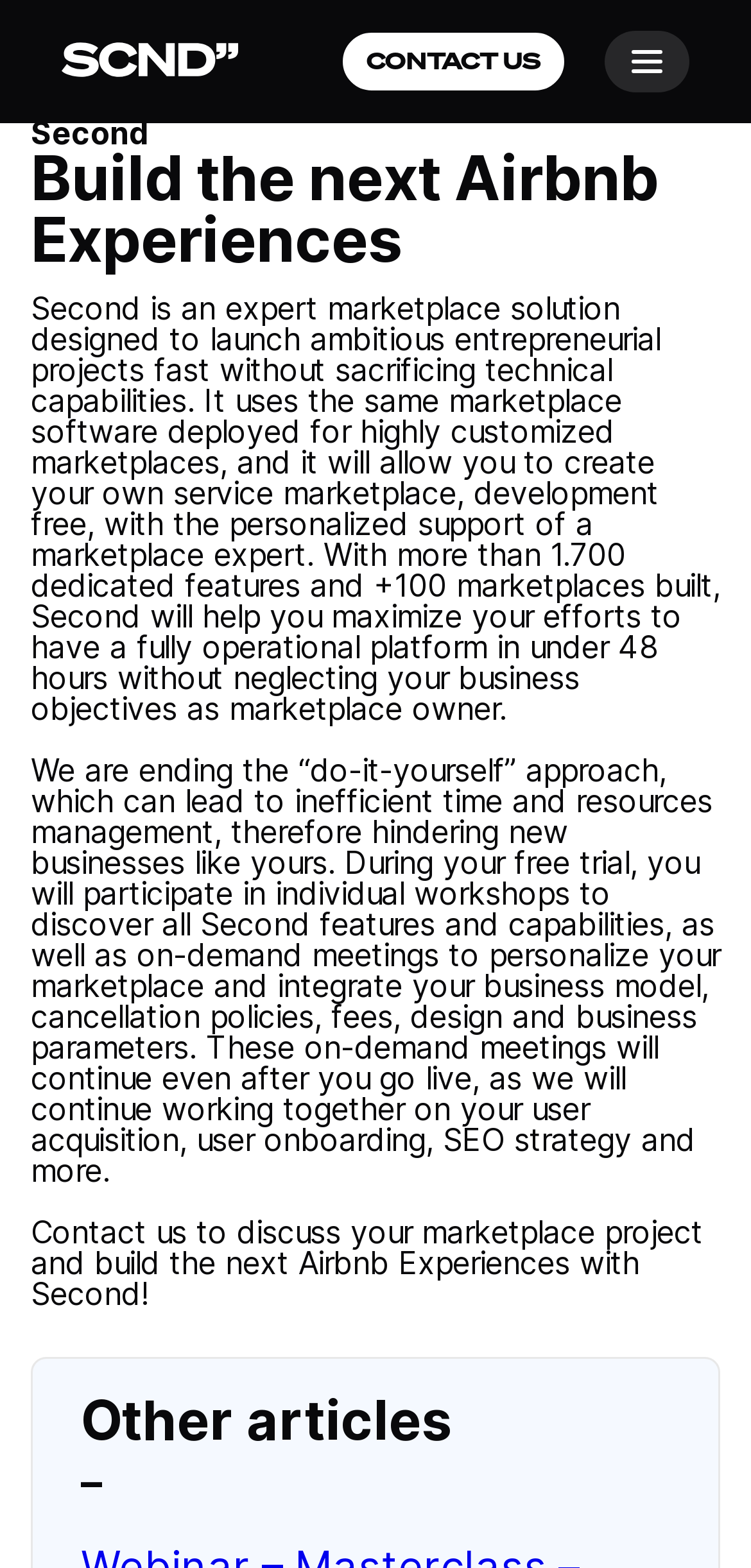Provide a comprehensive caption for the webpage.

The webpage is about building the next Airbnb Experiences with a SaaS solution called Second. At the top left, there is a link with no text. To the right of it, there are two more links: "CONTACT US" and a button with no text. Below these links, there is a heading that reads "Build the next Airbnb Experiences" and a paragraph of text that describes Second as an expert marketplace solution designed to launch ambitious entrepreneurial projects fast. 

This paragraph is followed by a brief empty line, and then another paragraph that explains how Second can help maximize efforts to have a fully operational platform in under 48 hours. There is another brief empty line, and then a third paragraph that describes the benefits of using Second, including individual workshops and on-demand meetings to personalize the marketplace and integrate the business model.

At the bottom left, there is a call-to-action text that encourages users to contact Second to discuss their marketplace project. Below this, there is a section with the title "Other articles" and a separator line.